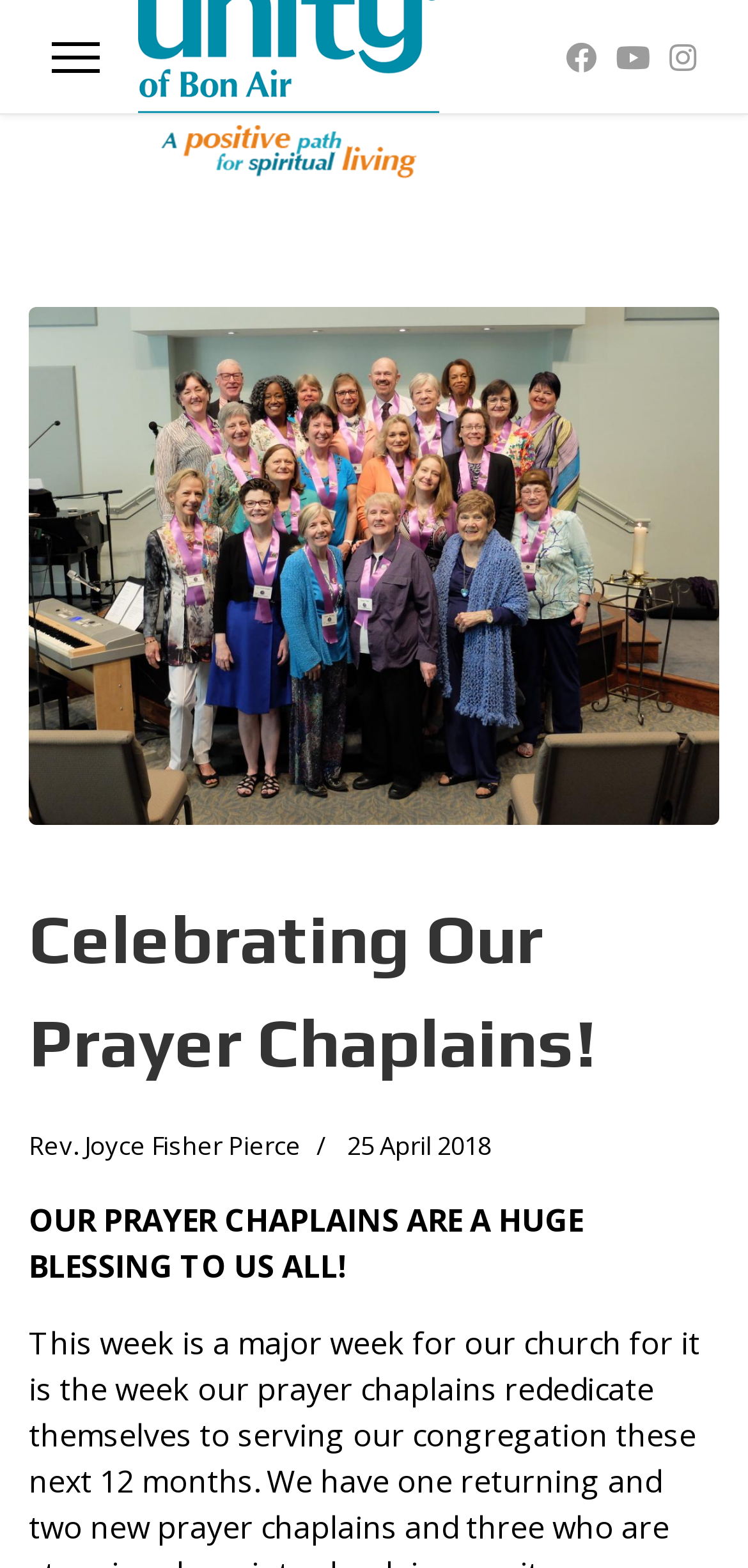Who wrote the article?
Look at the image and answer the question with a single word or phrase.

Rev. Joyce Fisher Pierce